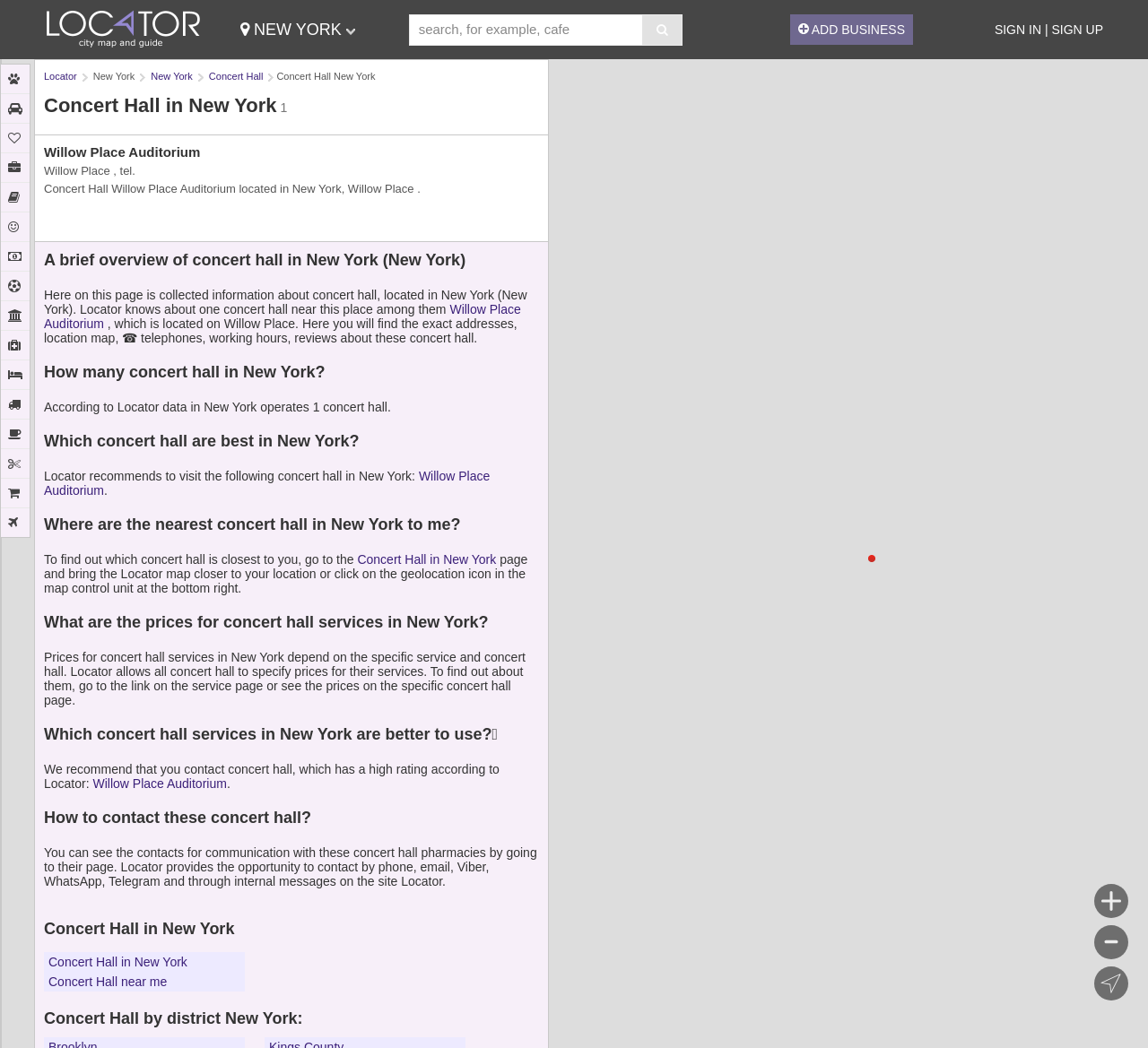Identify and provide the text of the main header on the webpage.

Concert Hall in New York